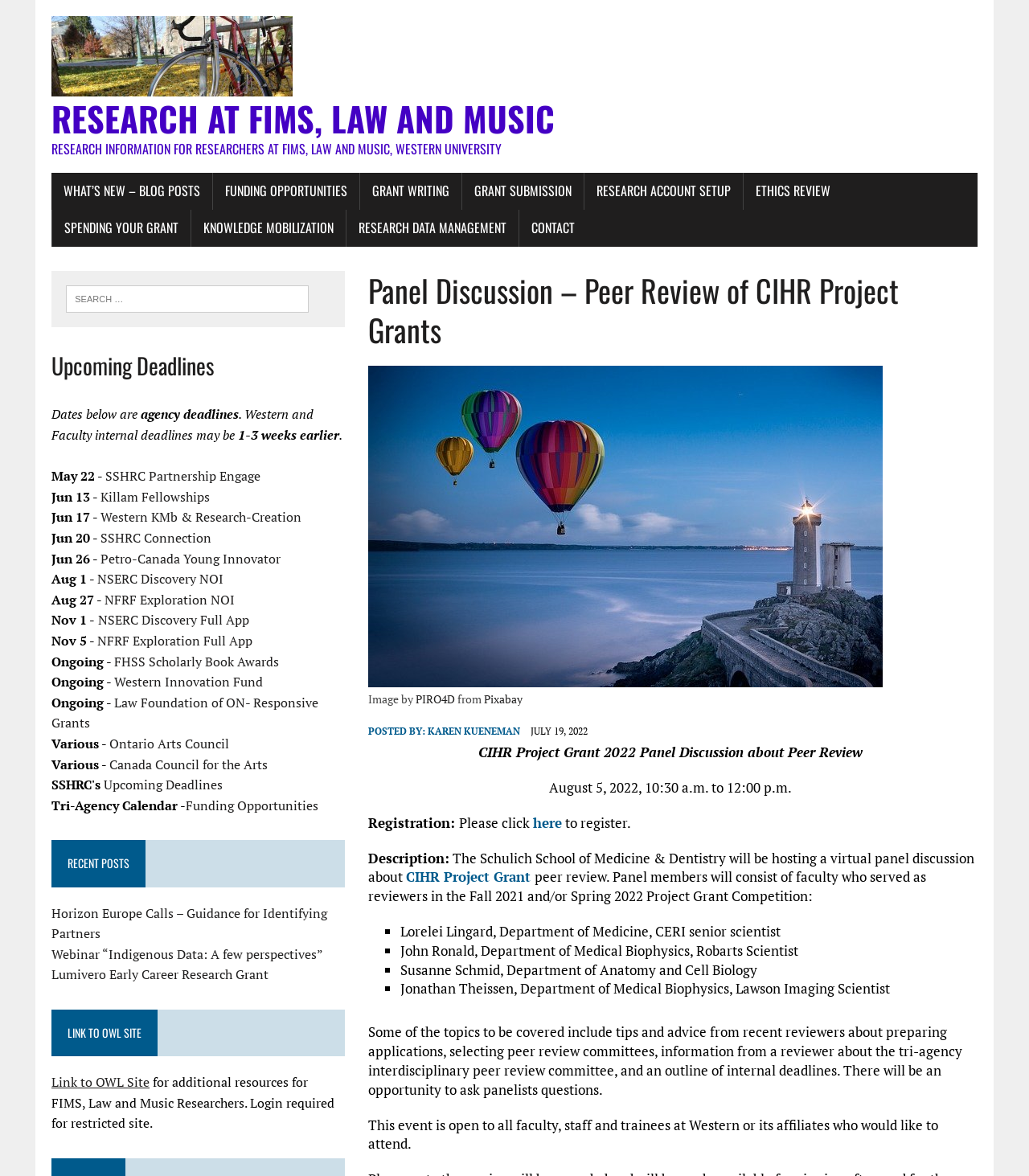Answer the question with a single word or phrase: 
What is the purpose of the panel discussion?

To provide tips and advice on preparing applications